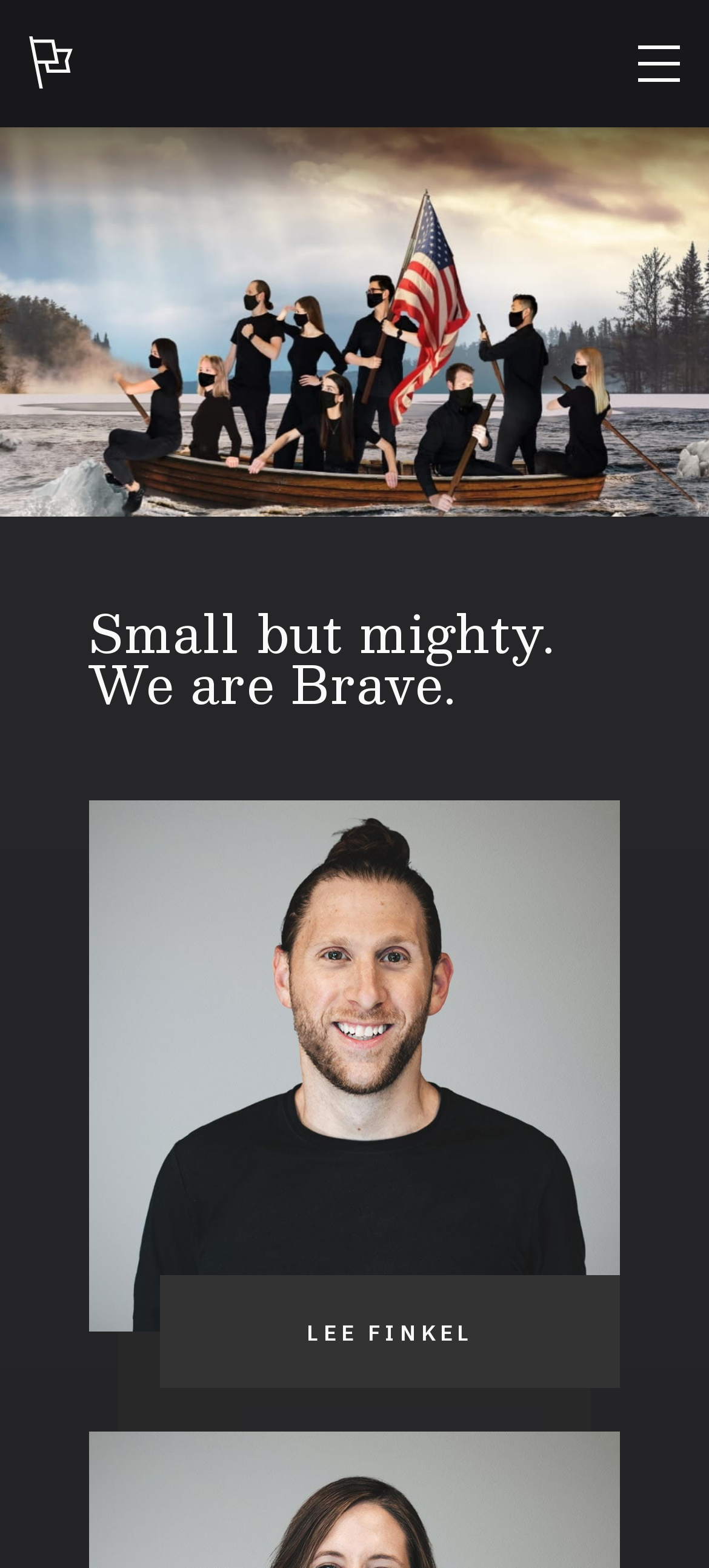Provide a one-word or short-phrase answer to the question:
What is the text of the main heading?

Small but mighty. We are Brave.